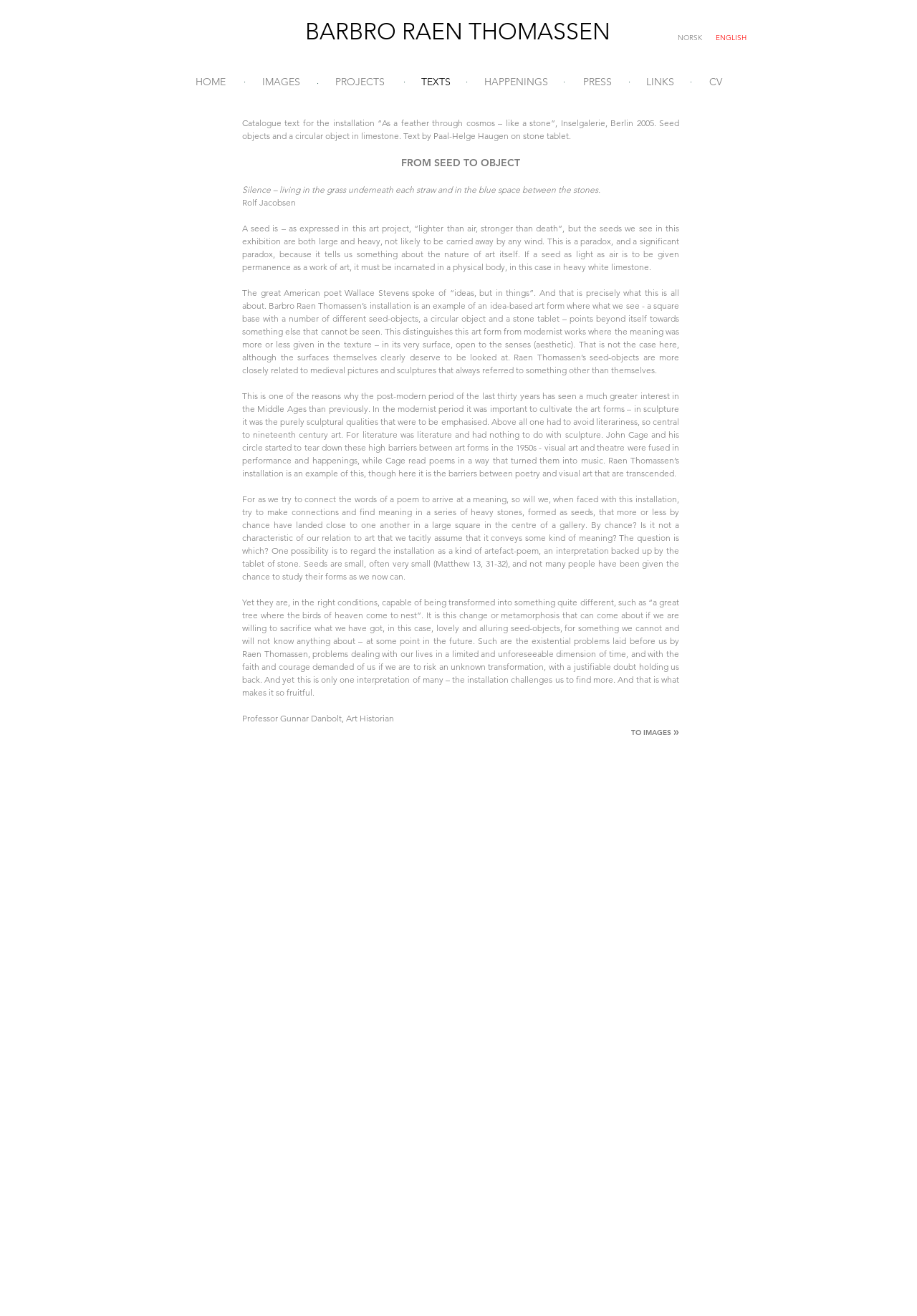From the details in the image, provide a thorough response to the question: What is the title of the installation?

The title of the installation can be found in the text description of the webpage, which reads 'Catalogue text for the installation “As a feather through cosmos – like a stone”, Inselgalerie, Berlin 2005.' This suggests that the title of the installation is 'As a feather through cosmos – like a stone'.